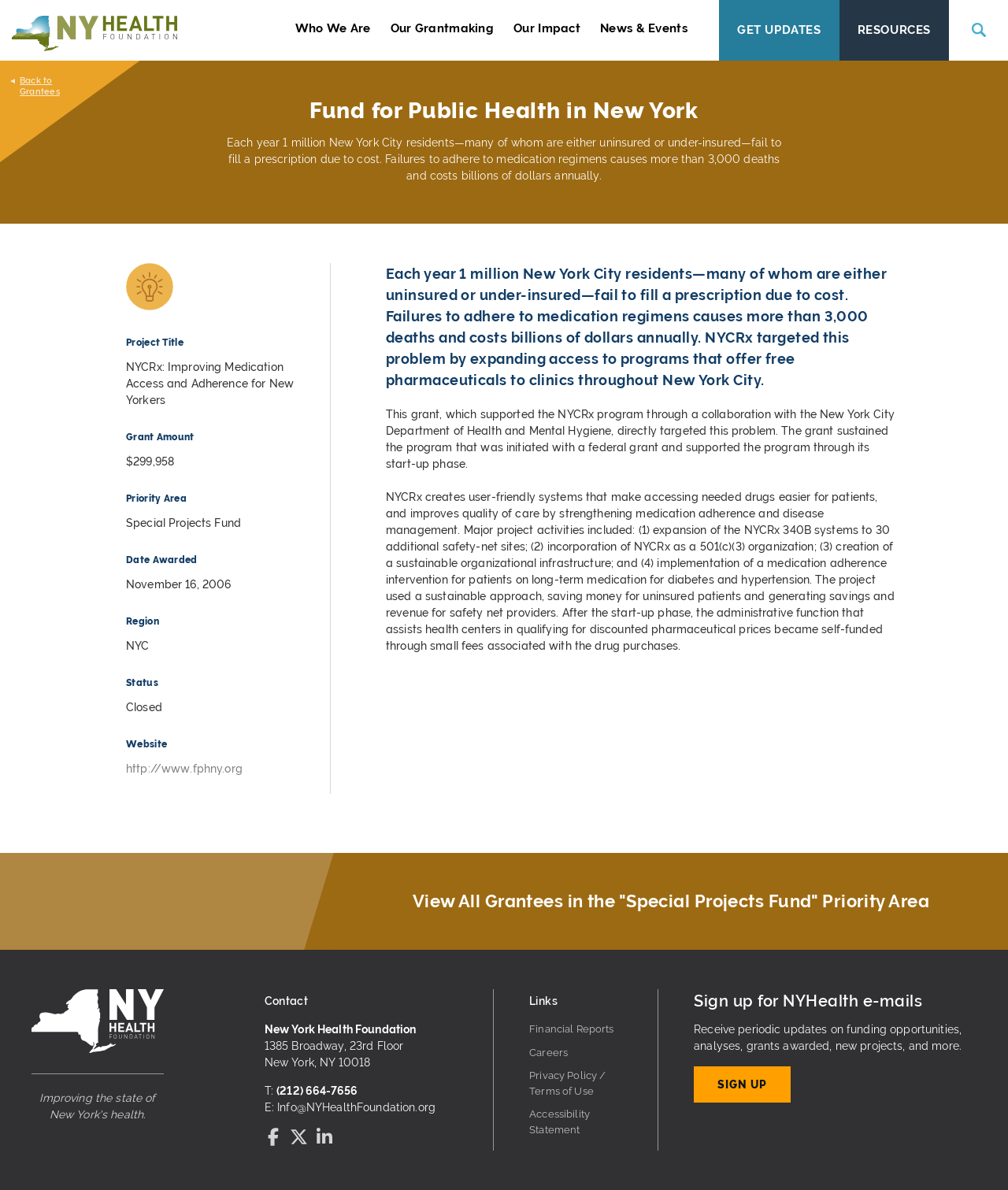Find the bounding box coordinates of the element's region that should be clicked in order to follow the given instruction: "Check the live score". The coordinates should consist of four float numbers between 0 and 1, i.e., [left, top, right, bottom].

None